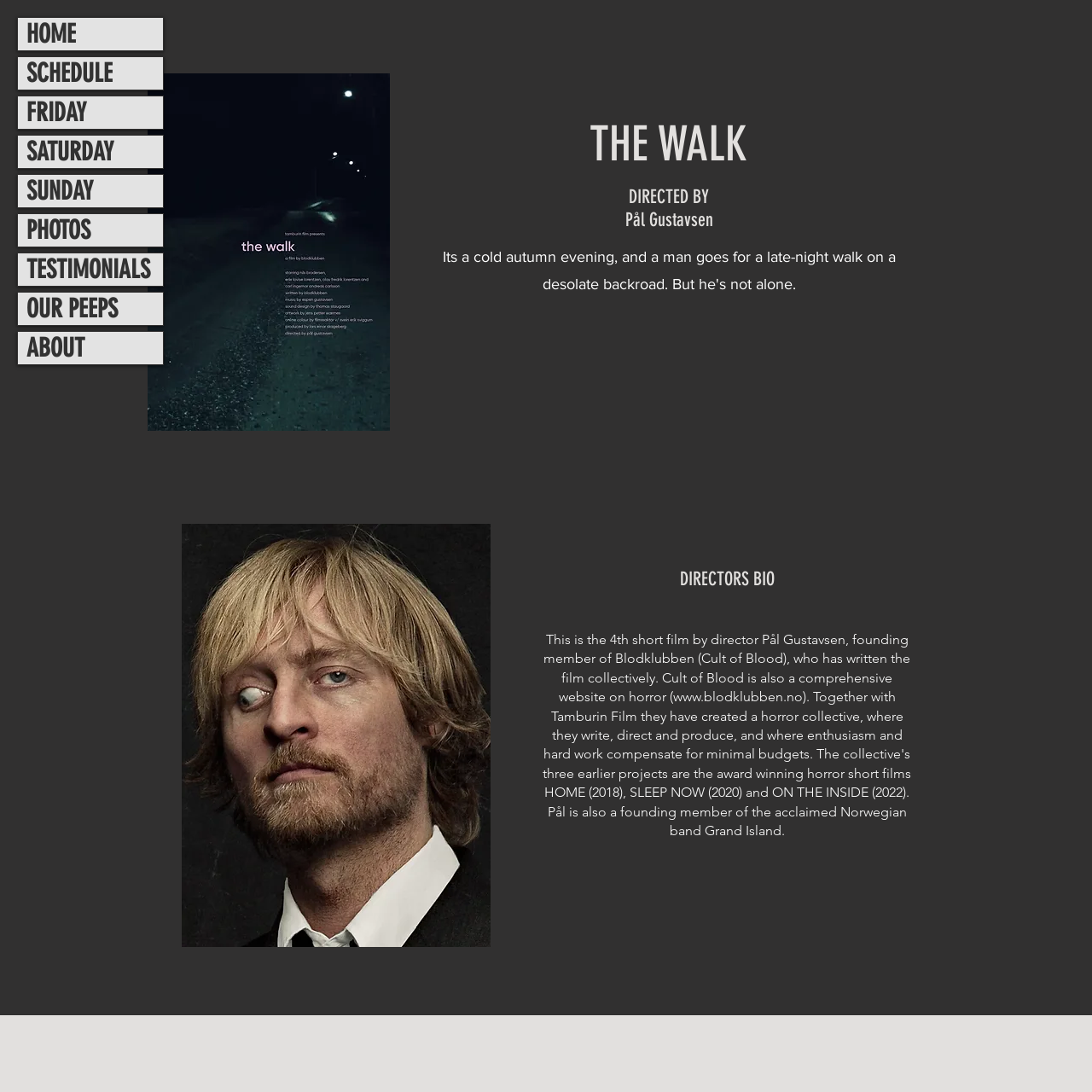Refer to the image and provide an in-depth answer to the question:
What is the name of the director?

I found the director's name in the heading element that says 'DIRECTED BY Pål Gustavsen'.